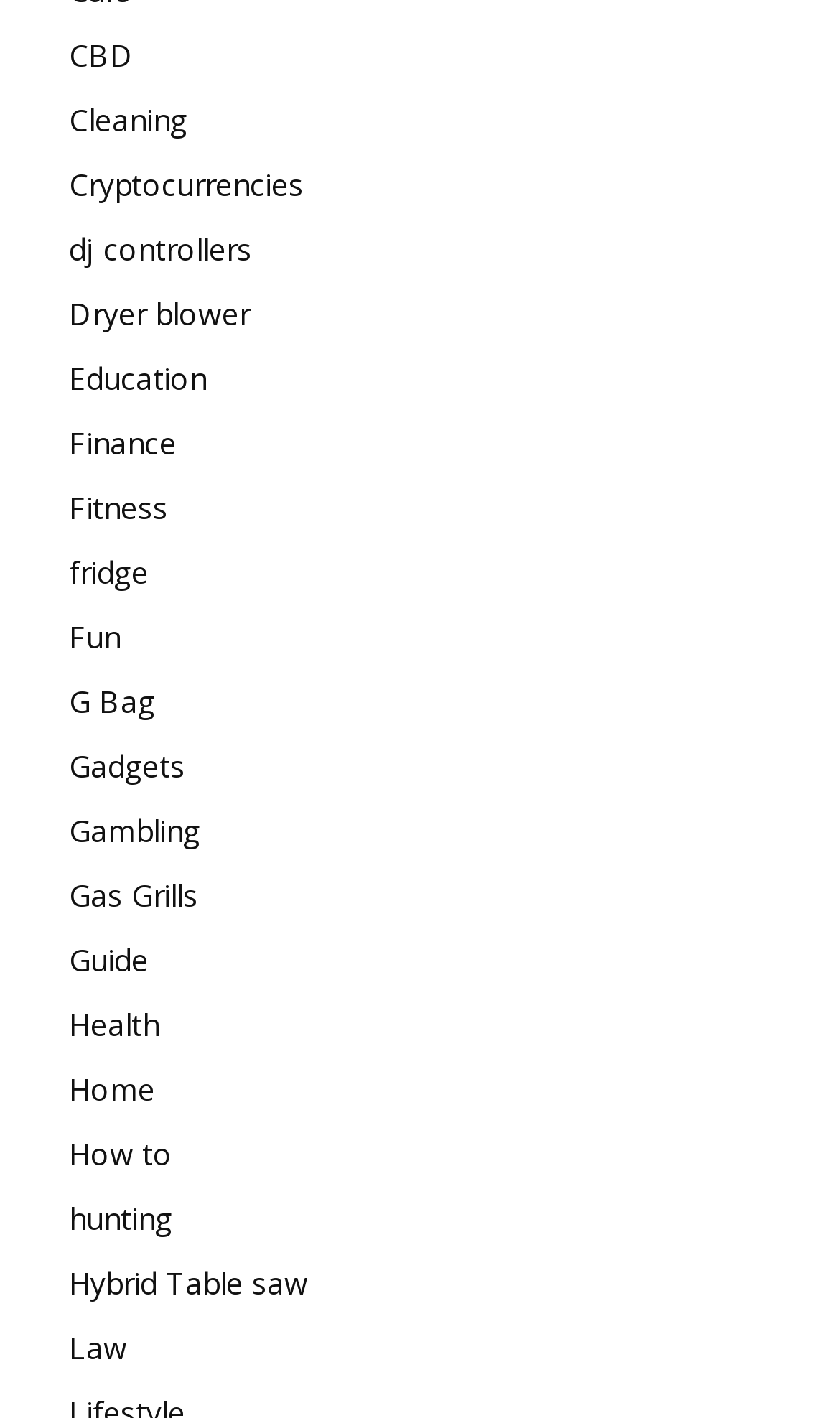From the webpage screenshot, predict the bounding box of the UI element that matches this description: "dj controllers".

[0.082, 0.161, 0.3, 0.19]